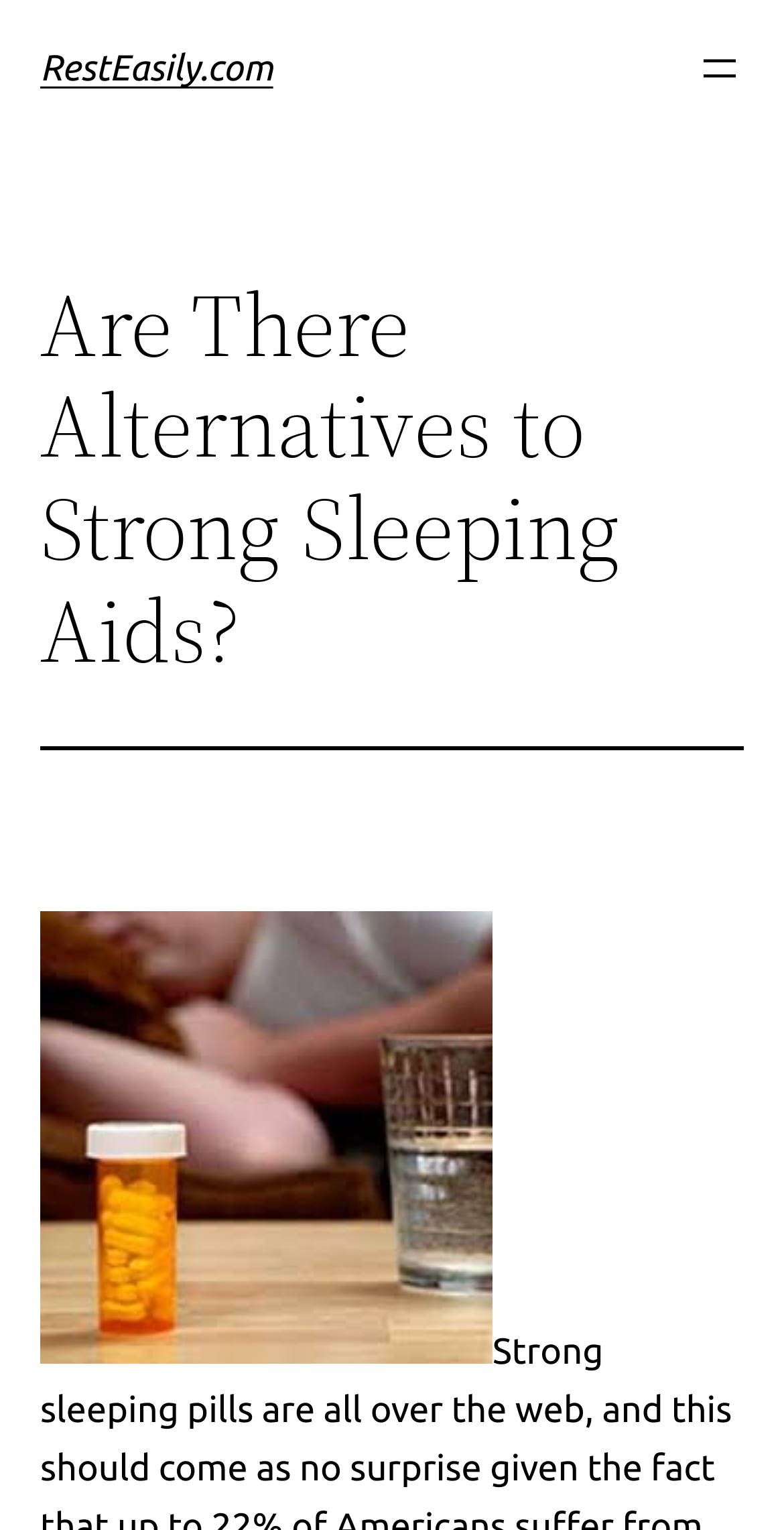Return the bounding box coordinates of the UI element that corresponds to this description: "aria-label="Open menu"". The coordinates must be given as four float numbers in the range of 0 and 1, [left, top, right, bottom].

[0.887, 0.029, 0.949, 0.061]